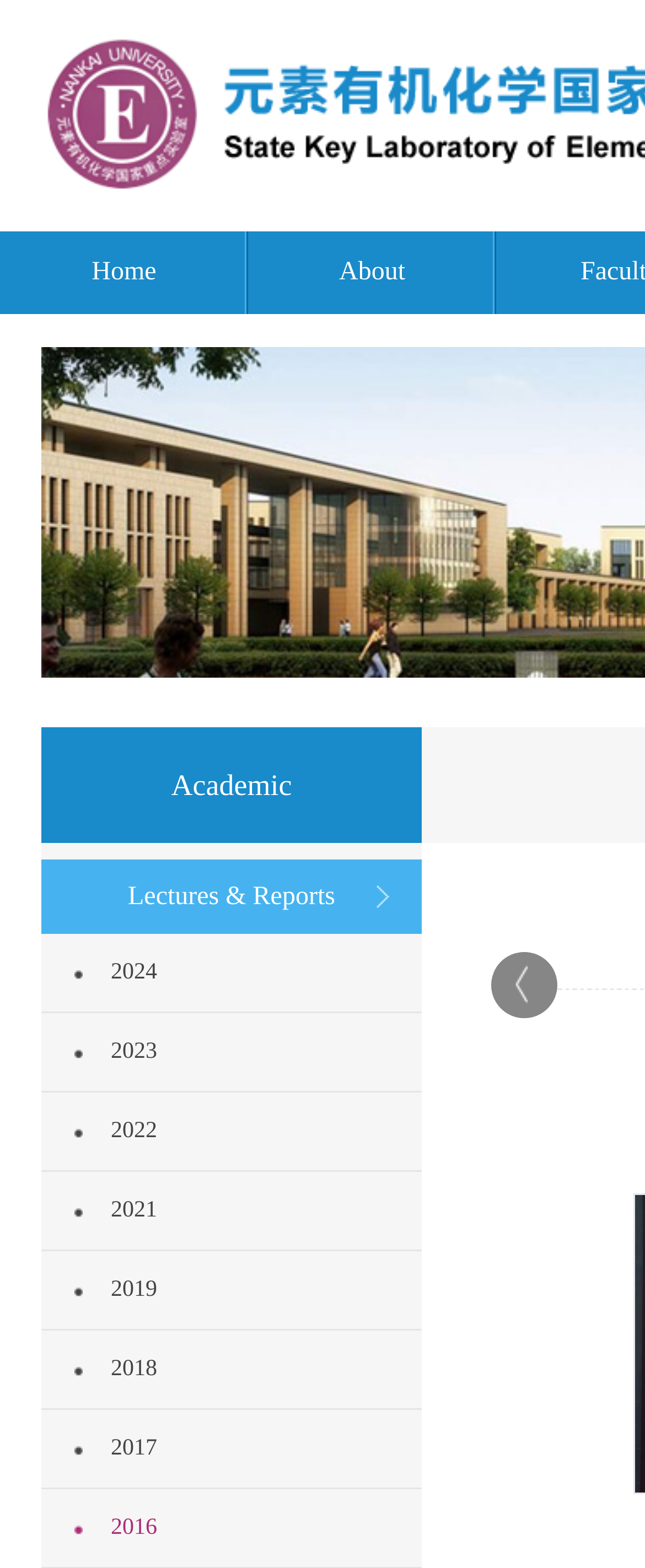How many years are listed under 'Lectures & Reports'?
Refer to the screenshot and answer in one word or phrase.

7